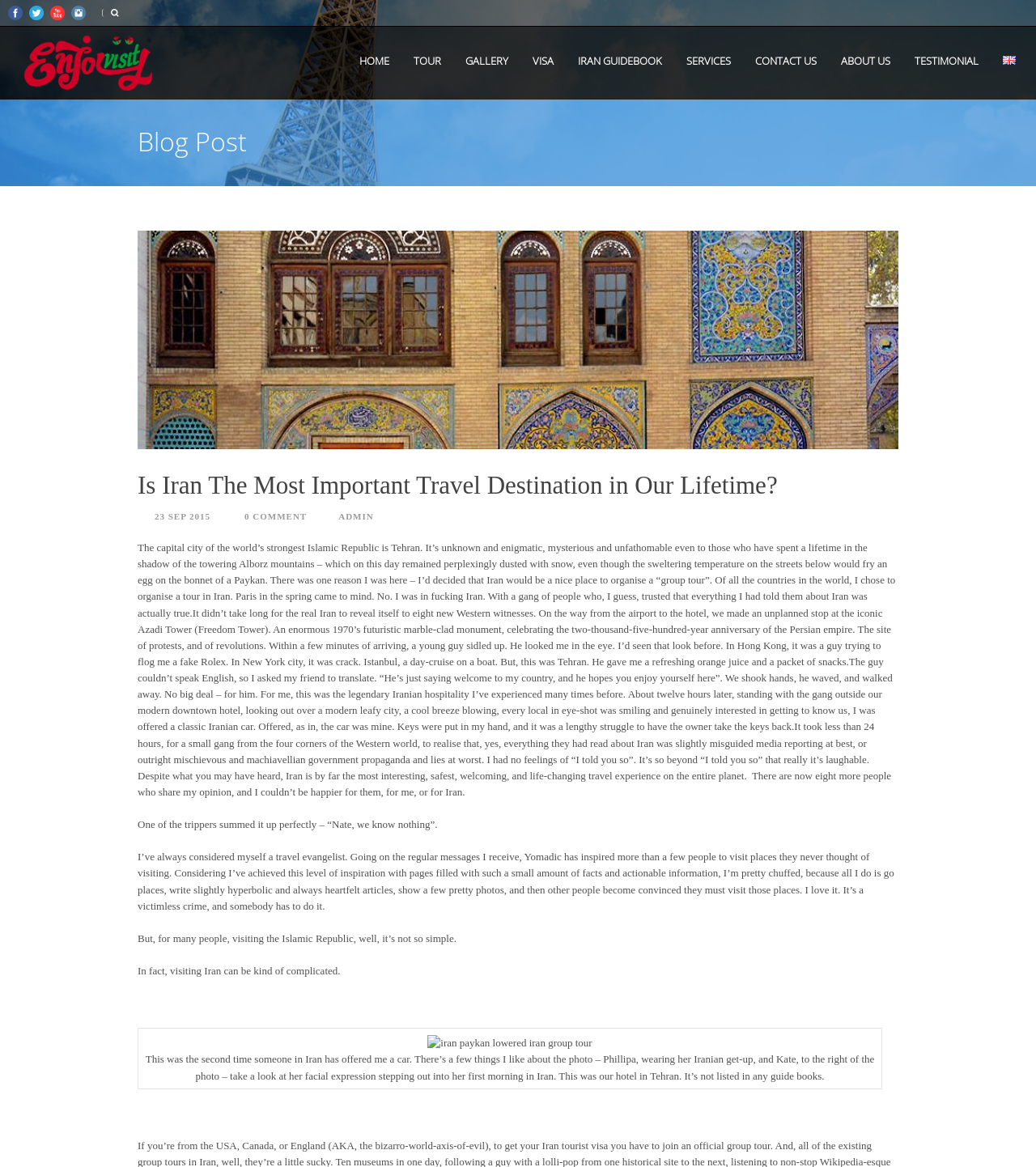Identify the bounding box coordinates of the area you need to click to perform the following instruction: "Click the HOME link".

[0.335, 0.044, 0.388, 0.06]